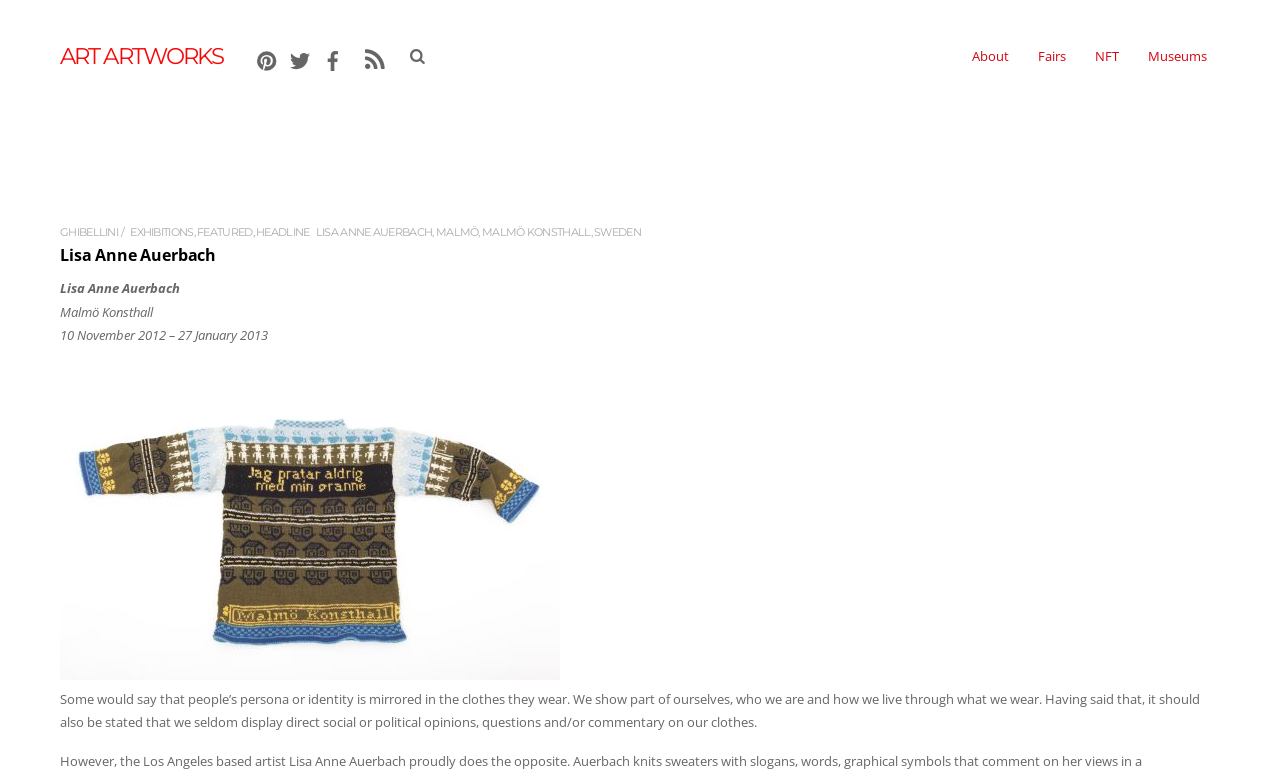Using the element description: "Featured", determine the bounding box coordinates. The coordinates should be in the format [left, top, right, bottom], with values between 0 and 1.

[0.154, 0.289, 0.197, 0.307]